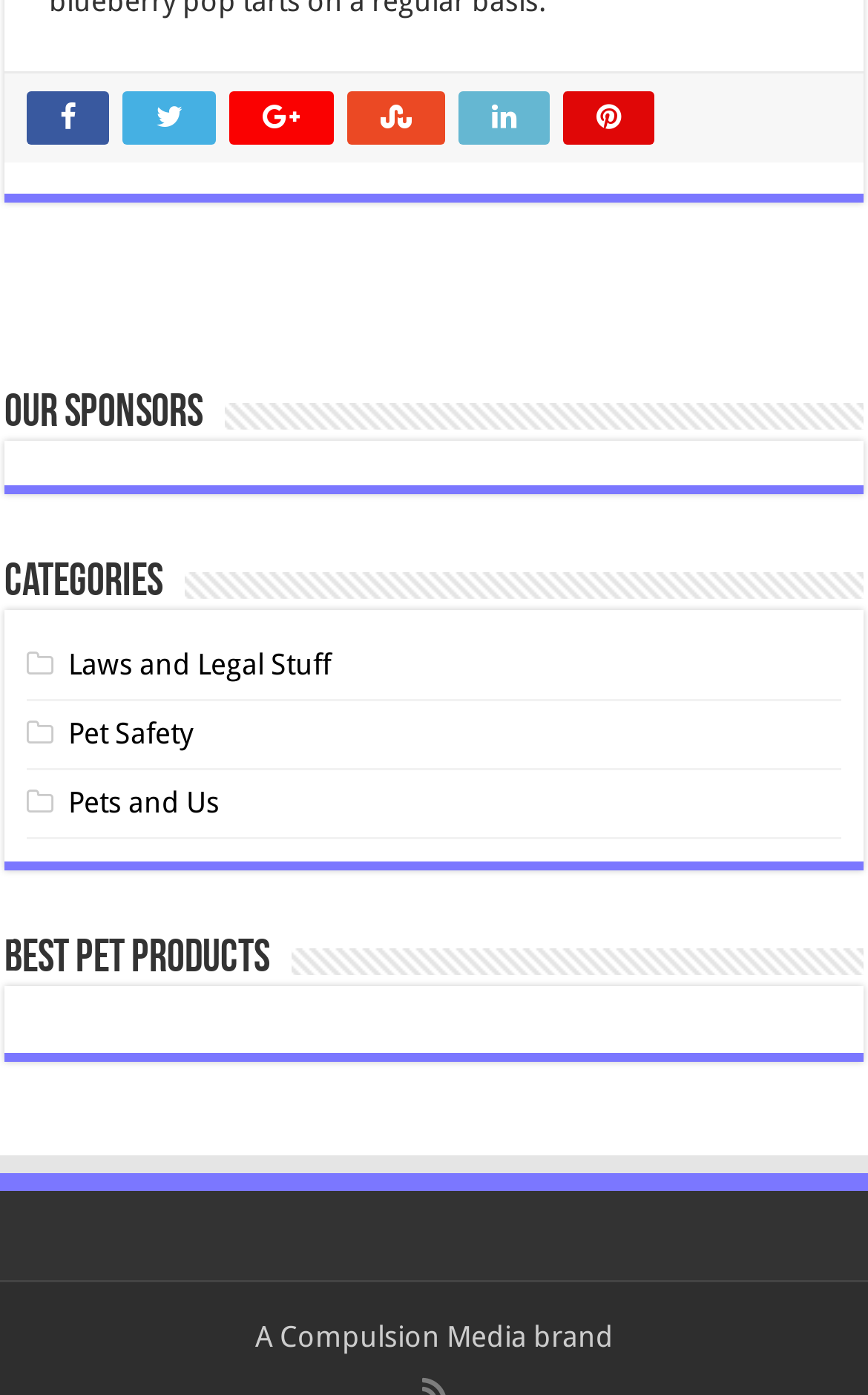How many links are there under 'Categories'?
Look at the image and respond with a one-word or short-phrase answer.

3